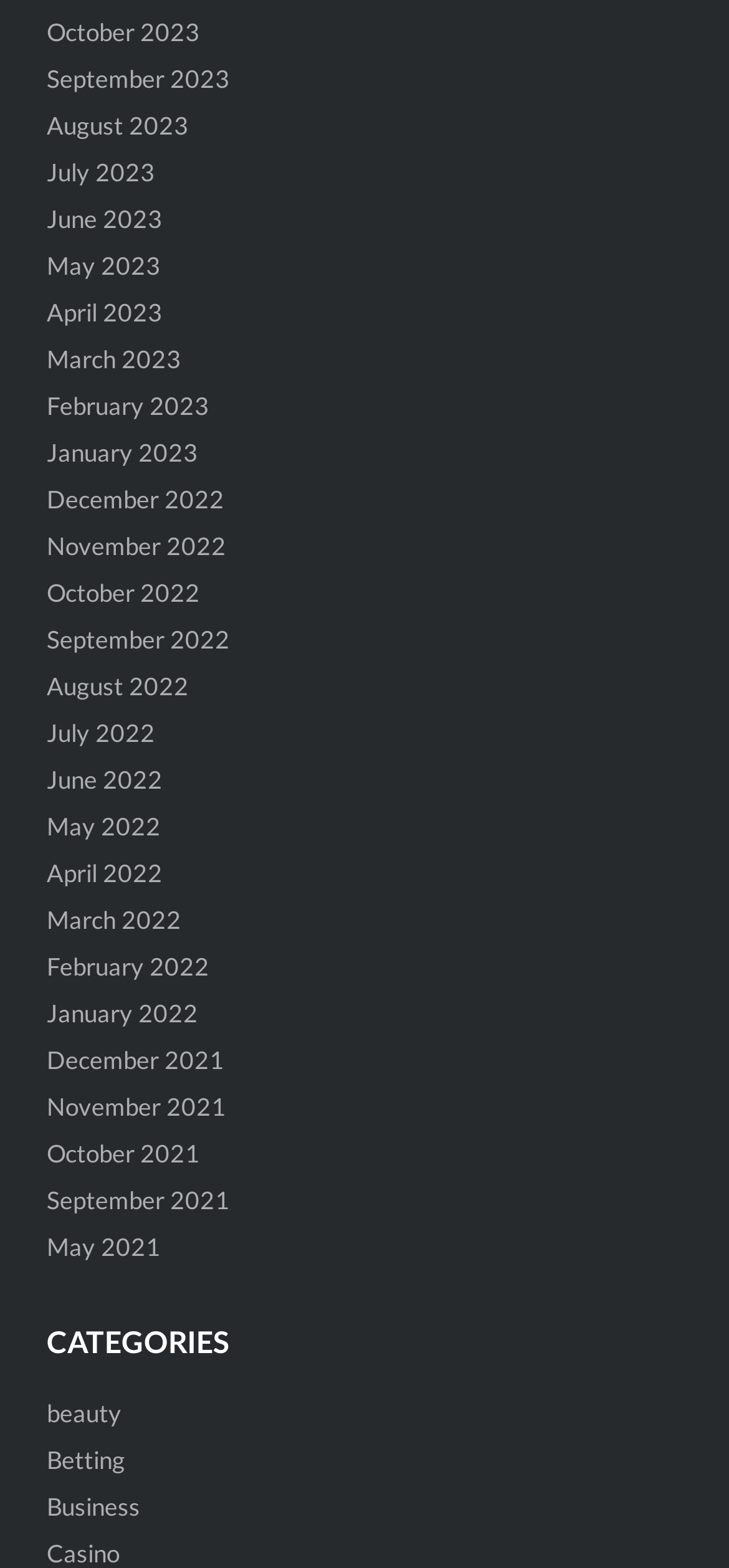Please use the details from the image to answer the following question comprehensively:
What is the category after 'Betting'?

I looked at the links under the 'CATEGORIES' heading and found the link 'Betting' followed by the link 'Business'.